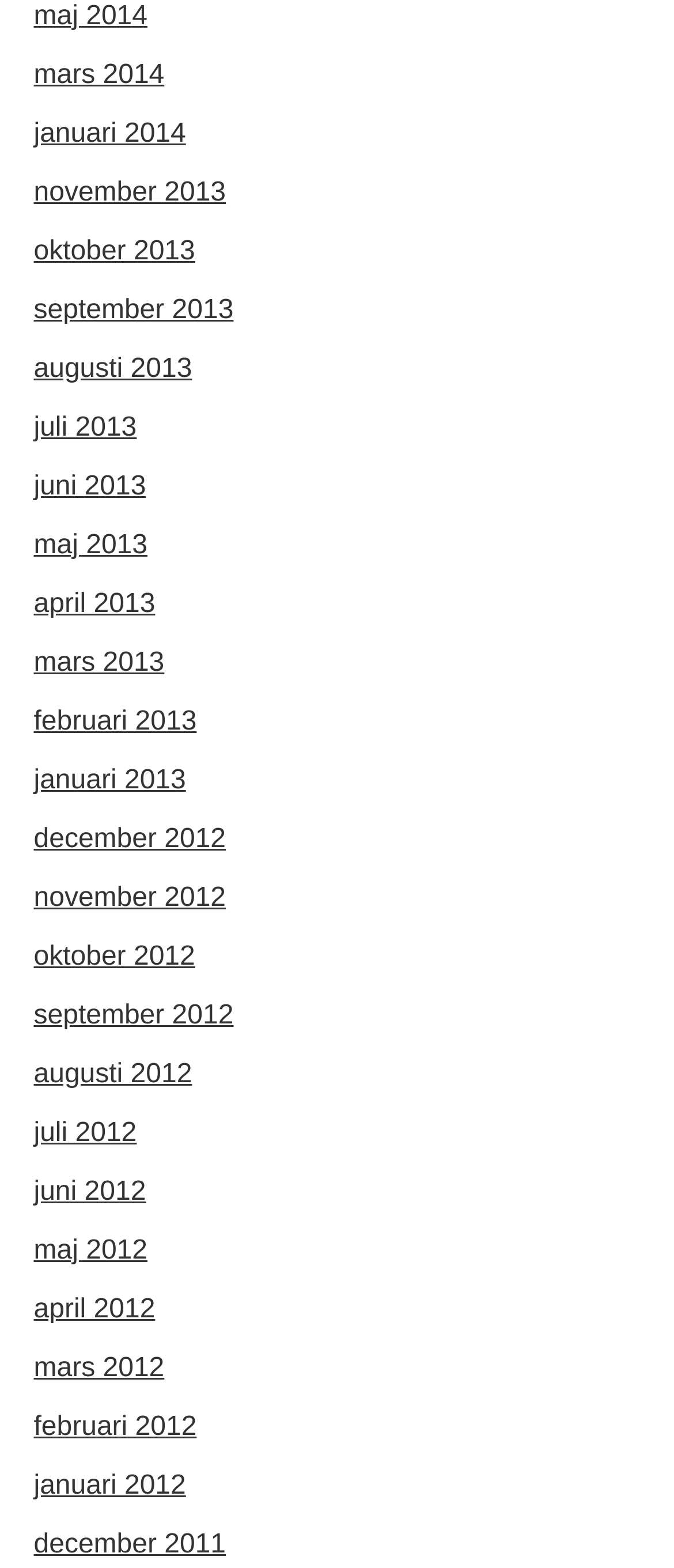Please specify the bounding box coordinates of the area that should be clicked to accomplish the following instruction: "view december 2011". The coordinates should consist of four float numbers between 0 and 1, i.e., [left, top, right, bottom].

[0.05, 0.975, 0.335, 0.994]